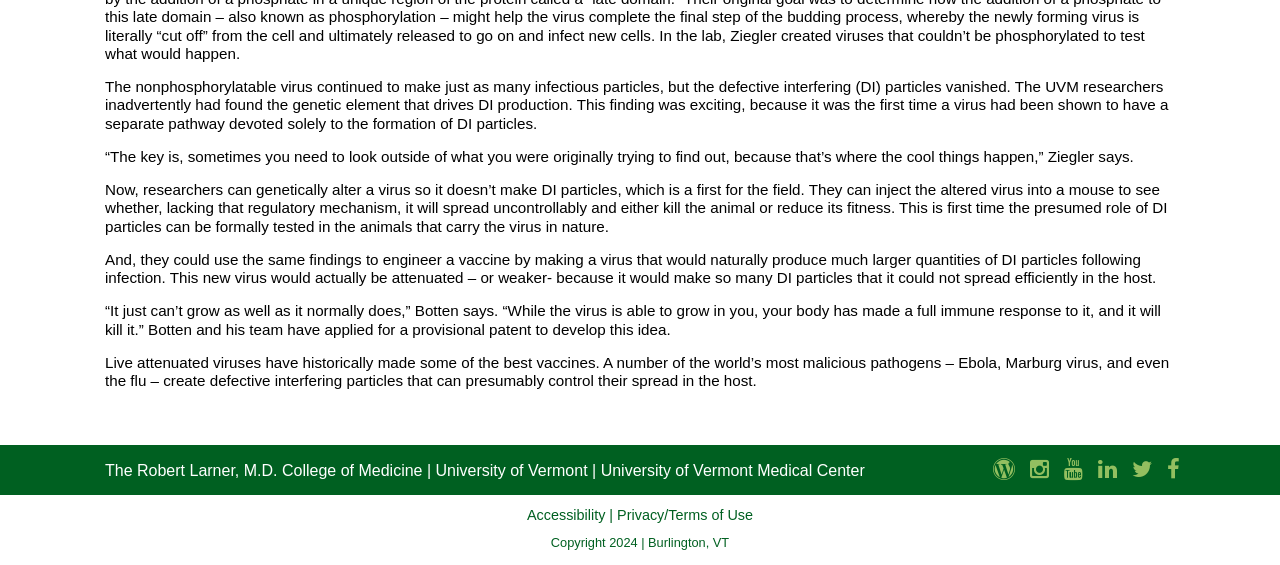Identify the bounding box coordinates of the clickable region necessary to fulfill the following instruction: "Visit The Robert Larner, M.D. College of Medicine". The bounding box coordinates should be four float numbers between 0 and 1, i.e., [left, top, right, bottom].

[0.082, 0.818, 0.33, 0.848]